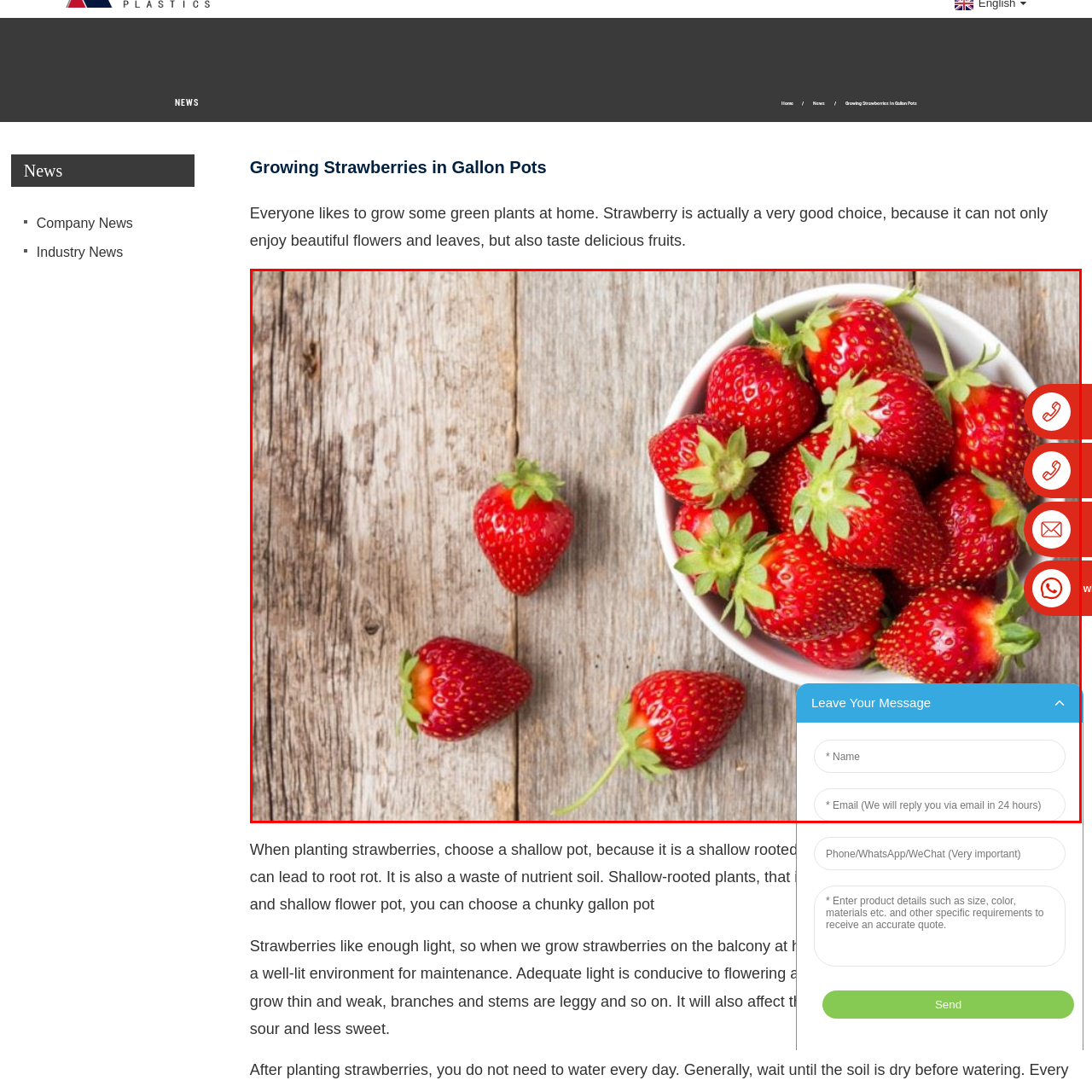What is the background of the image?
Focus on the red bounded area in the image and respond to the question with a concise word or phrase.

Rustic wooden